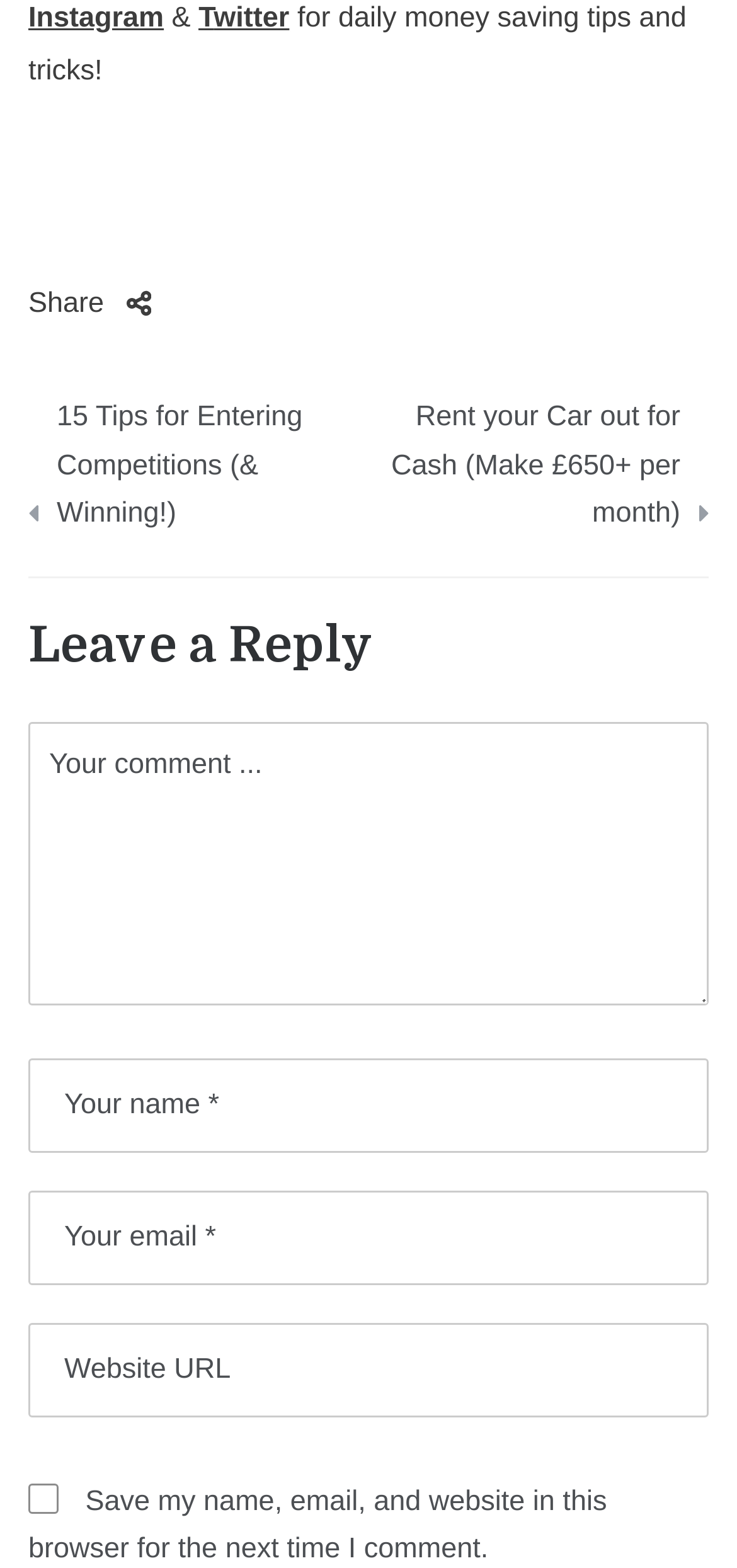Based on the image, provide a detailed and complete answer to the question: 
What is the purpose of the checkbox?

The checkbox is labeled 'Save my name, email, and website in this browser for the next time I comment.' which suggests that its purpose is to save the commenter's information for future comments.